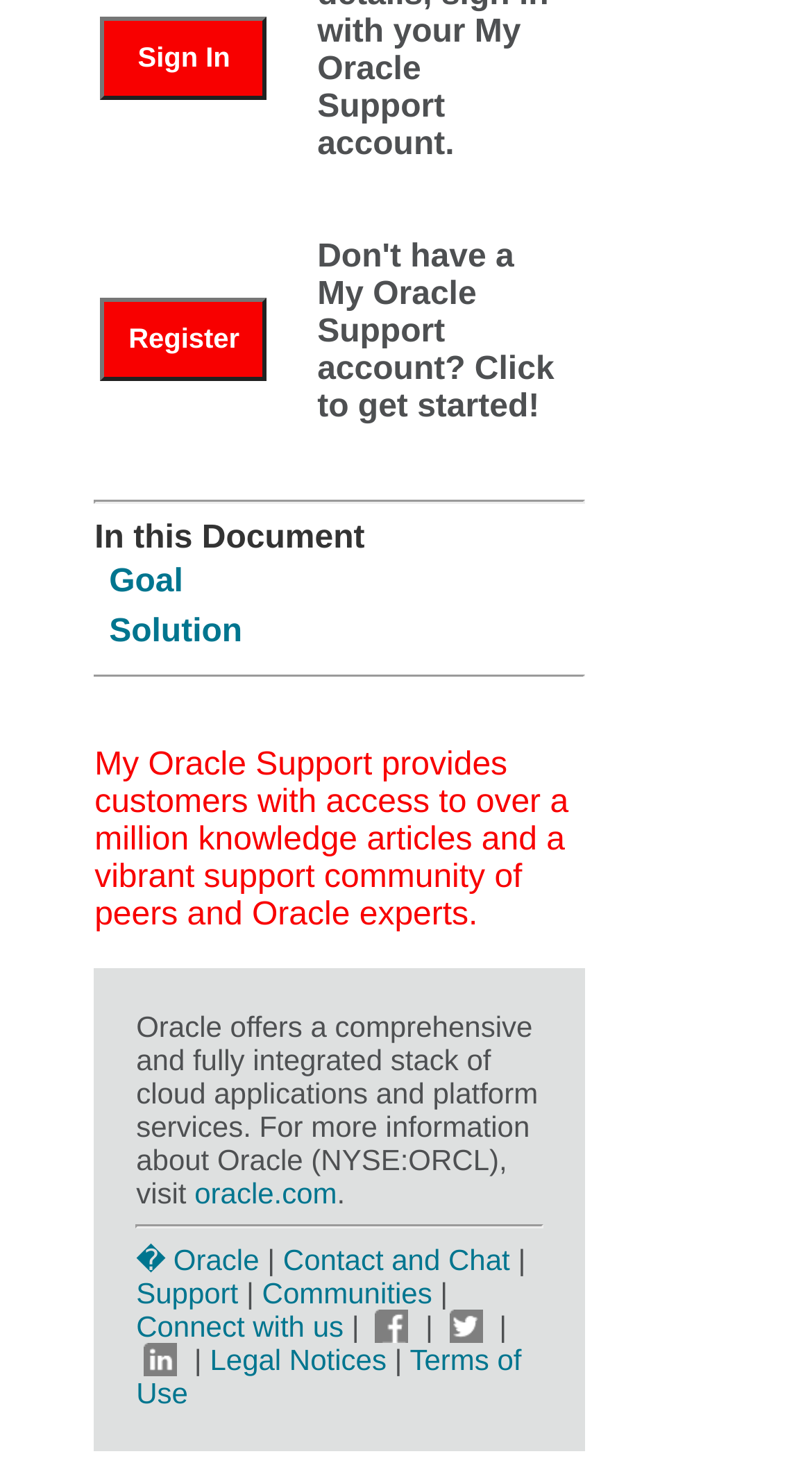Identify the bounding box coordinates of the clickable region necessary to fulfill the following instruction: "Click to get started with My Oracle Support". The bounding box coordinates should be four float numbers between 0 and 1, i.e., [left, top, right, bottom].

[0.391, 0.163, 0.683, 0.29]